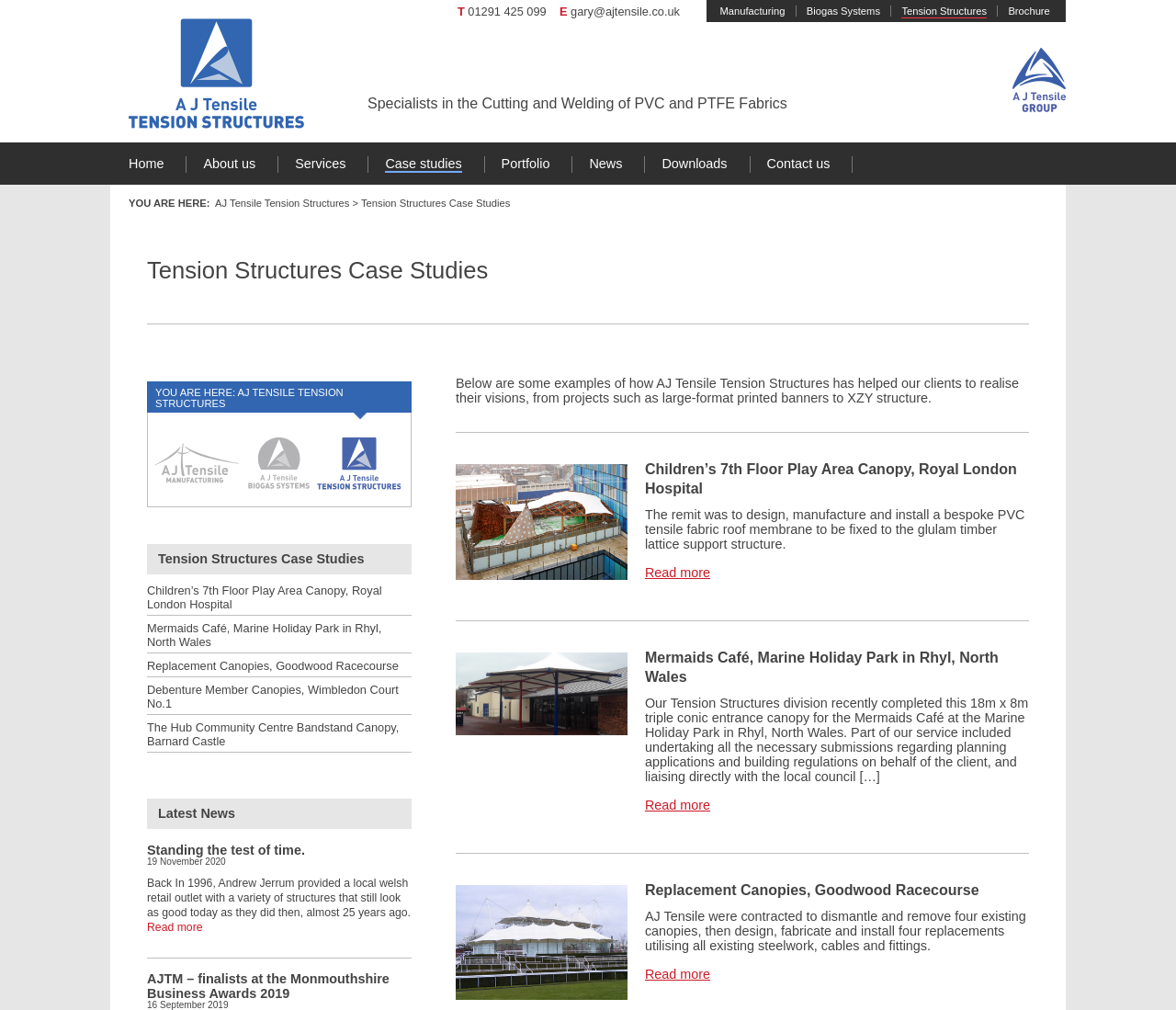Determine the bounding box coordinates of the target area to click to execute the following instruction: "Contact us via email."

[0.485, 0.005, 0.578, 0.018]